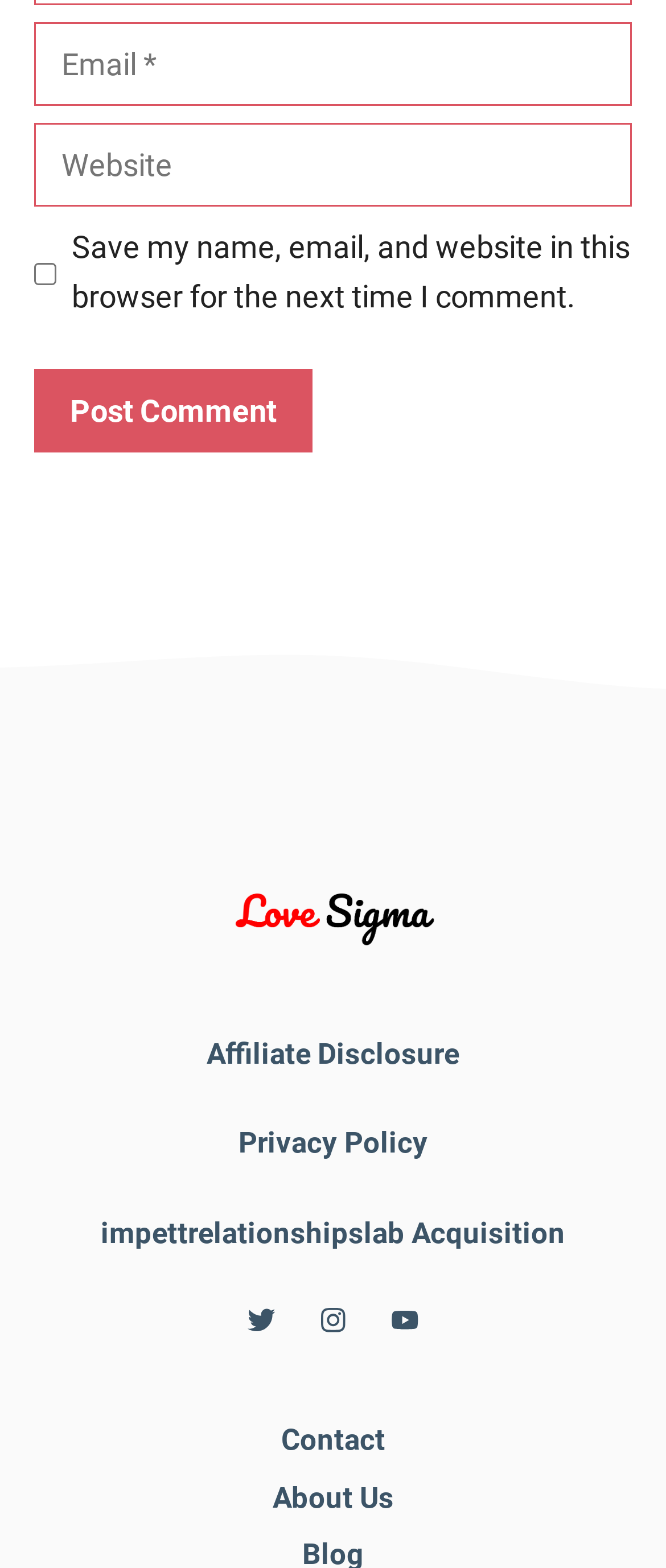Is the checkbox checked by default?
Based on the screenshot, provide your answer in one word or phrase.

No